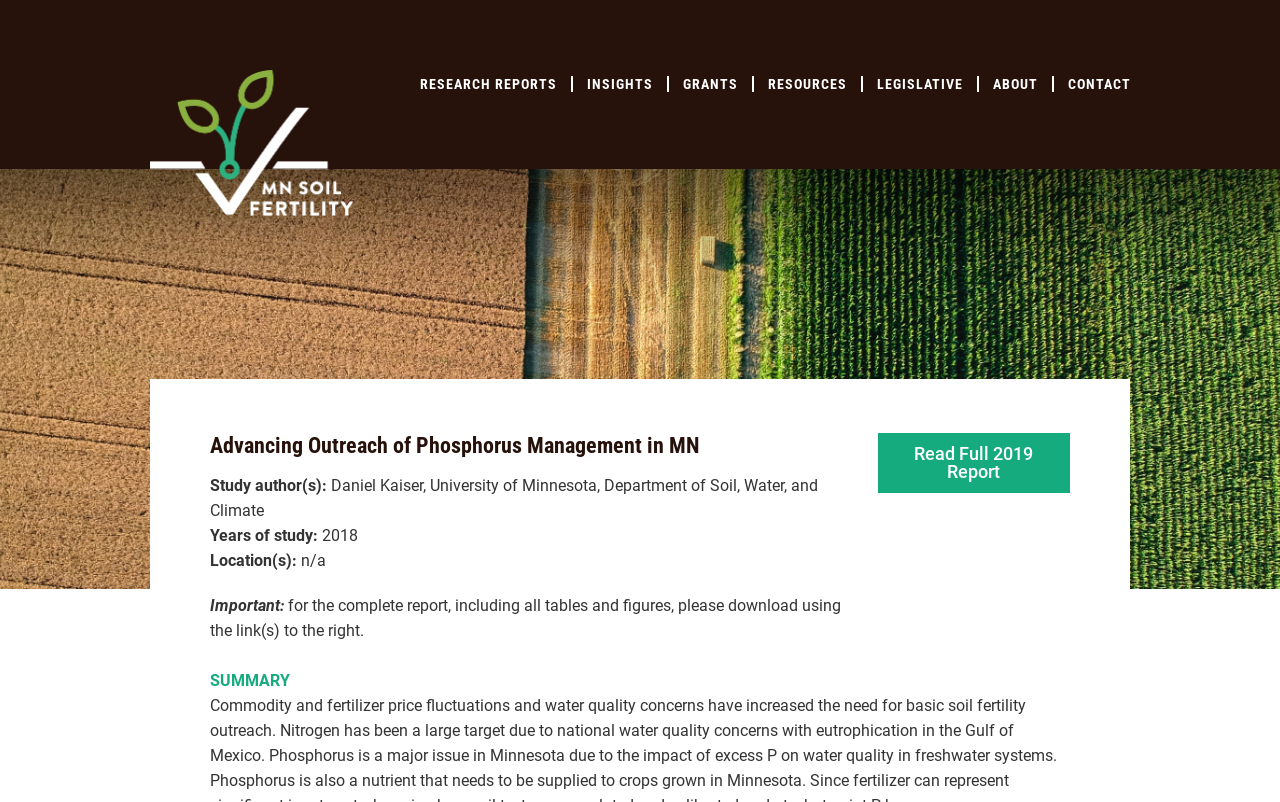Detail the webpage's structure and highlights in your description.

The webpage is about a study on "Advancing Outreach of Phosphorus Management in MN" and appears to be a research report. At the top left, there is a logo image of "AFREC" with a link to the organization's website. 

Below the logo, there is a main navigation menu with seven links: "RESEARCH REPORTS", "INSIGHTS", "GRANTS", "RESOURCES", "LEGISLATIVE", "ABOUT", and "CONTACT". 

The main content of the webpage is divided into sections. The first section has a heading "Advancing Outreach of Phosphorus Management in MN" and provides information about the study, including the authors, Daniel Kaiser from the University of Minnesota, Department of Soil, Water, and Climate, and the years of study, 2018. 

Below this section, there is a notice that says "Important: for the complete report, including all tables and figures, please download using the link(s) to the right." To the right of this notice, there is a link to "Read Full 2019 Report". 

Further down, there is a section with a heading "SUMMARY", but the content of this section is not provided.